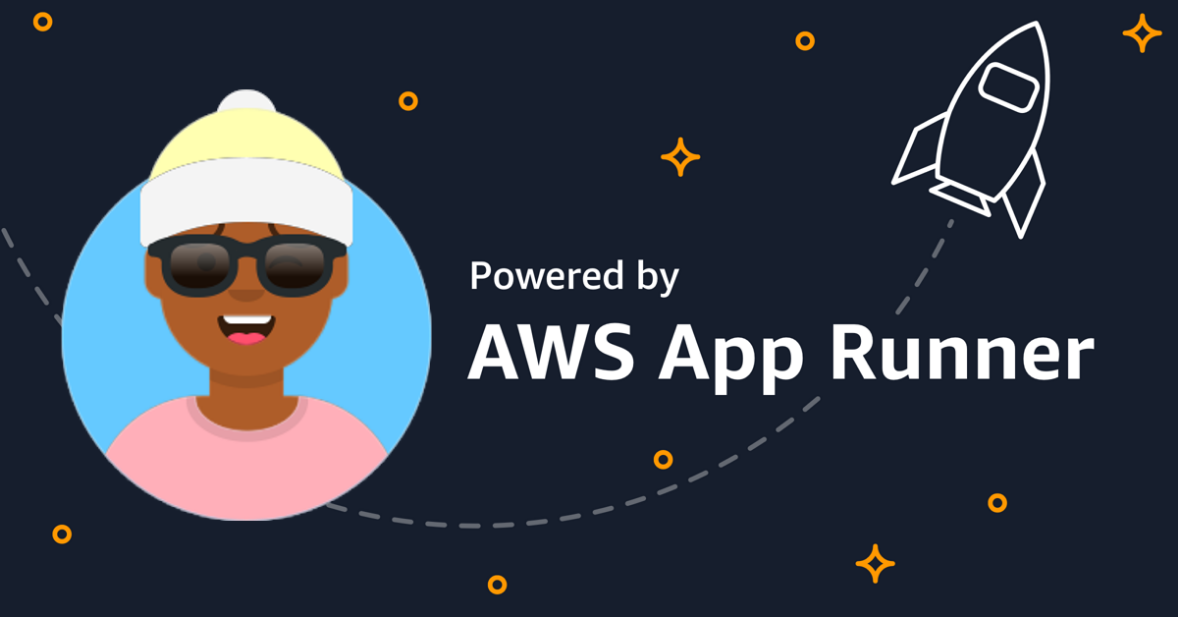What is the color of the circular background?
Refer to the image and give a detailed answer to the query.

The caption describes the character as being depicted against a circular blue background, which creates a friendly and inviting appearance.